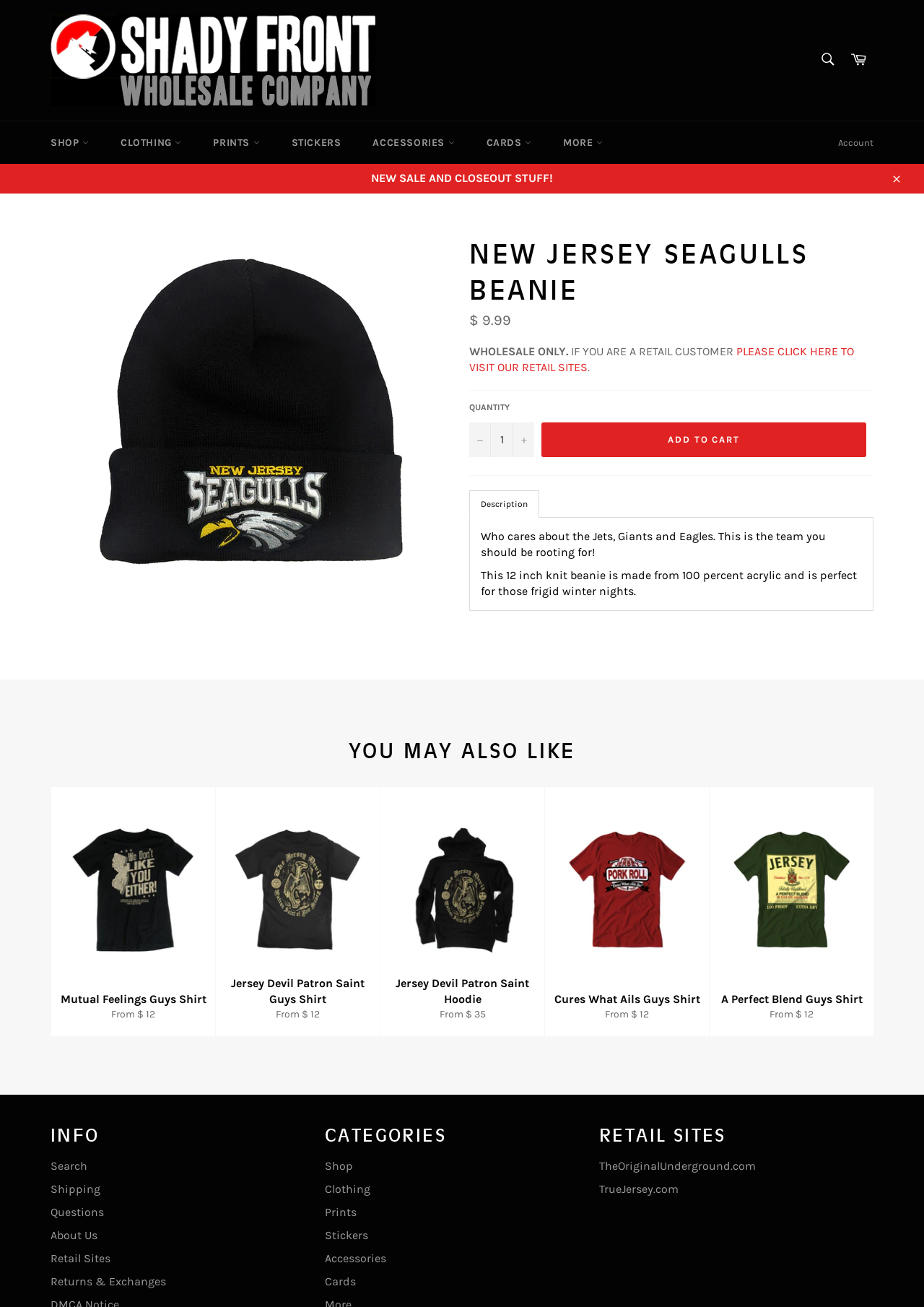What is the orientation of the separator below the 'QUANTITY' section?
Look at the image and respond to the question as thoroughly as possible.

I found the separator below the 'QUANTITY' section by looking at the layout of the webpage. The separator is a horizontal line that separates the 'QUANTITY' section from the 'ADD TO CART' button and the product description.